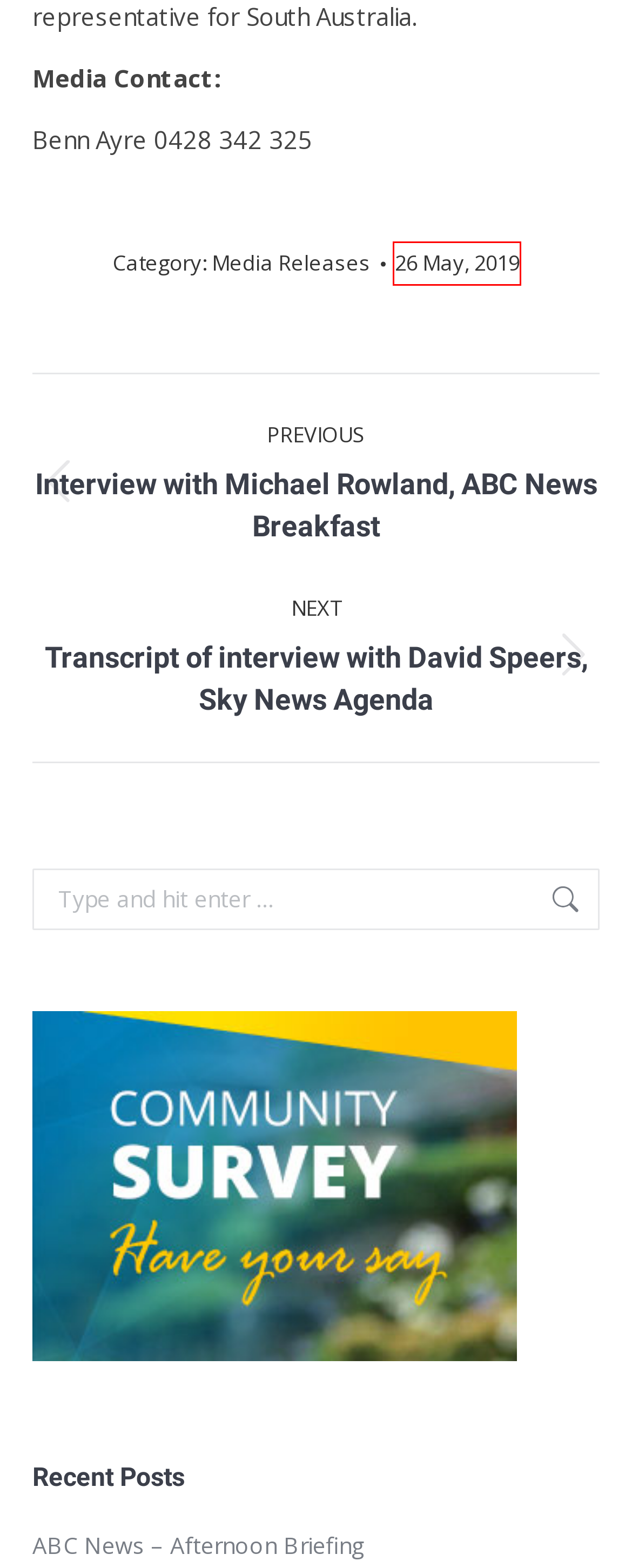Examine the screenshot of the webpage, noting the red bounding box around a UI element. Pick the webpage description that best matches the new page after the element in the red bounding box is clicked. Here are the candidates:
A. Privacy and Disclaimer – Senator Simon Birmingham
B. ABC Radio – 891 Adelaide Breakfast – Senator Simon Birmingham
C. Website Design & Development Brisbane - DSIS
D. 5AA – Breakfast – Senator Simon Birmingham
E. ABC News – Afternoon Briefing – Senator Simon Birmingham
F. Senator Simon Birmingham – Liberal Senator for South Australia
G. Interview with Michael Rowland, ABC News Breakfast – Senator Simon Birmingham
H. 26 May, 2019 – Senator Simon Birmingham

H